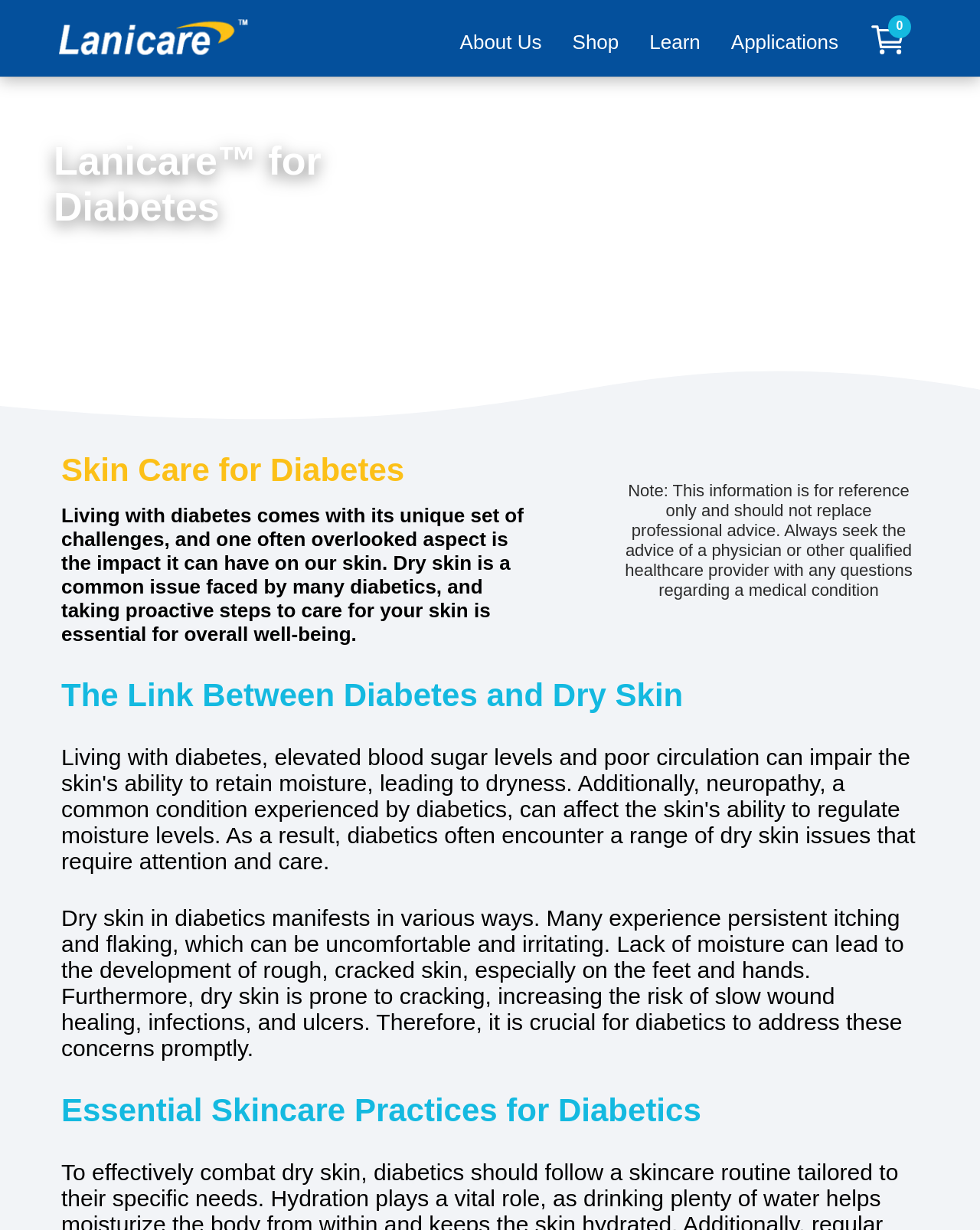From the details in the image, provide a thorough response to the question: What can happen to dry skin if not addressed promptly?

The webpage explains that dry skin can lead to cracking, which increases the risk of slow wound healing, infections, and ulcers if not addressed promptly. This is mentioned in the text: 'Furthermore, dry skin is prone to cracking, increasing the risk of slow wound healing, infections, and ulcers.'